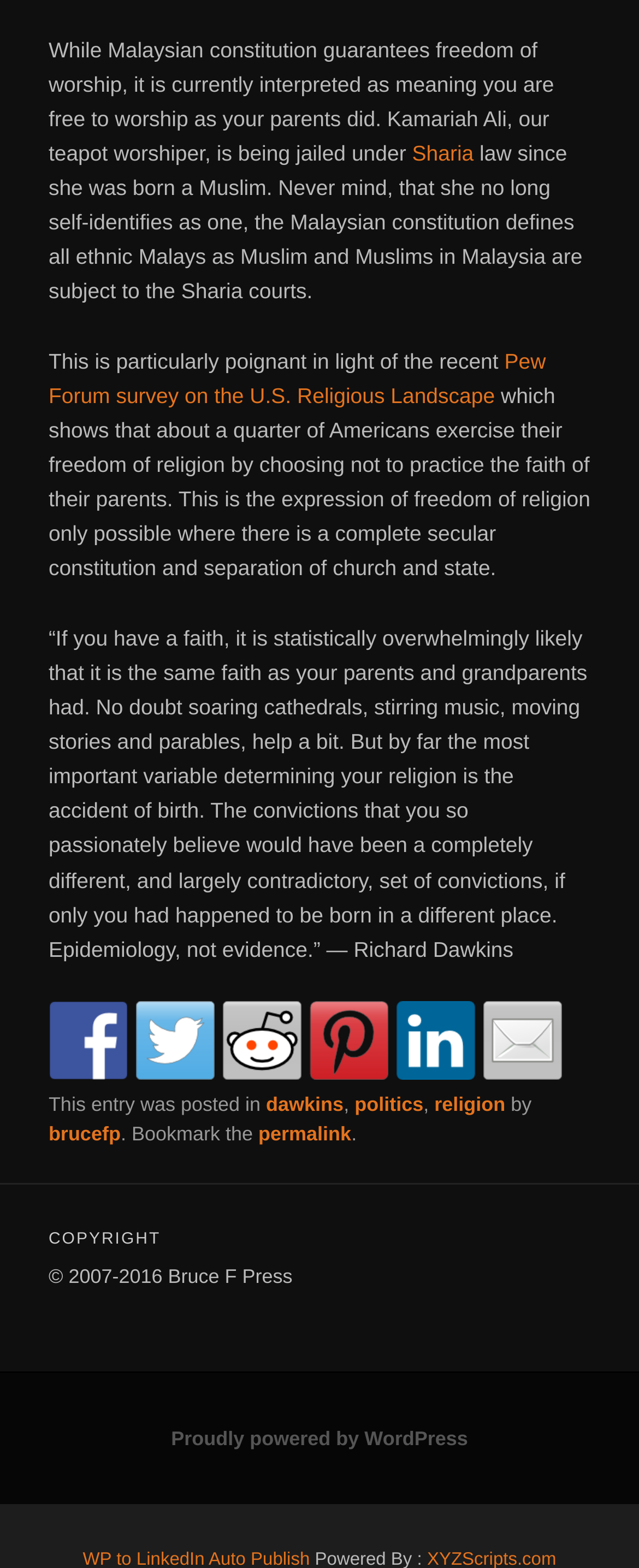What social media platforms are mentioned in the article?
Respond with a short answer, either a single word or a phrase, based on the image.

Facebook, Twitter, Reddit, Pinterest, LinkedIn, Mail